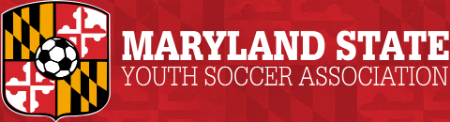Break down the image and provide a full description, noting any significant aspects.

The image features the logo of the Maryland State Youth Soccer Association, prominently displayed against a red background with a subtle patterned design. The logo incorporates the distinctive Maryland state flag, showcasing its bold black and yellow colors along with red and white elements. Central to the design is a stylized soccer ball, symbolizing the sport at the heart of the association's mission. The text "MARYLAND STATE YOUTH SOCCER ASSOCIATION" is presented in a bold, white font, underscoring the organization's commitment to promoting youth soccer throughout the state. This emblem serves as a recognizable symbol for players, coaches, and supporters alike.